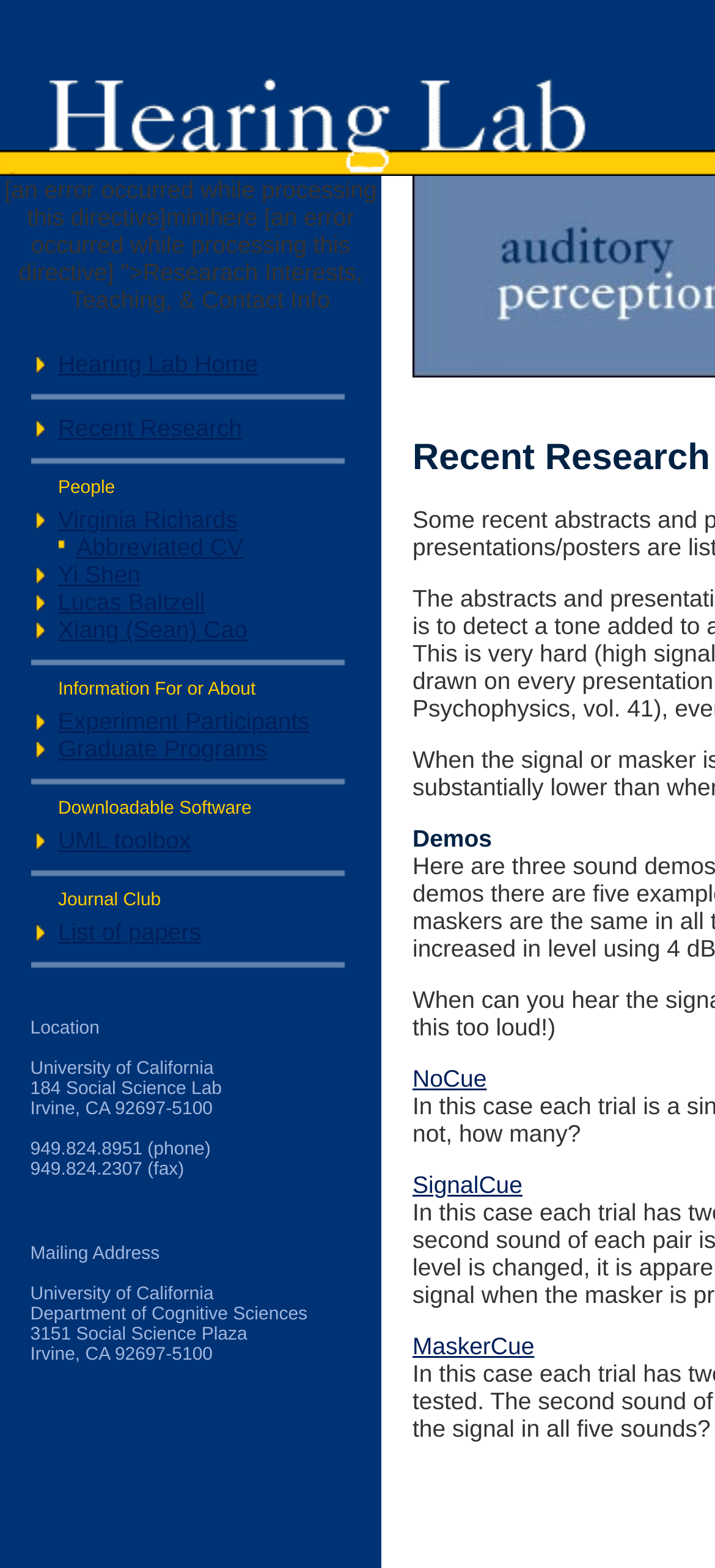Find and provide the bounding box coordinates for the UI element described here: "List of papers". The coordinates should be given as four float numbers between 0 and 1: [left, top, right, bottom].

[0.081, 0.586, 0.281, 0.603]